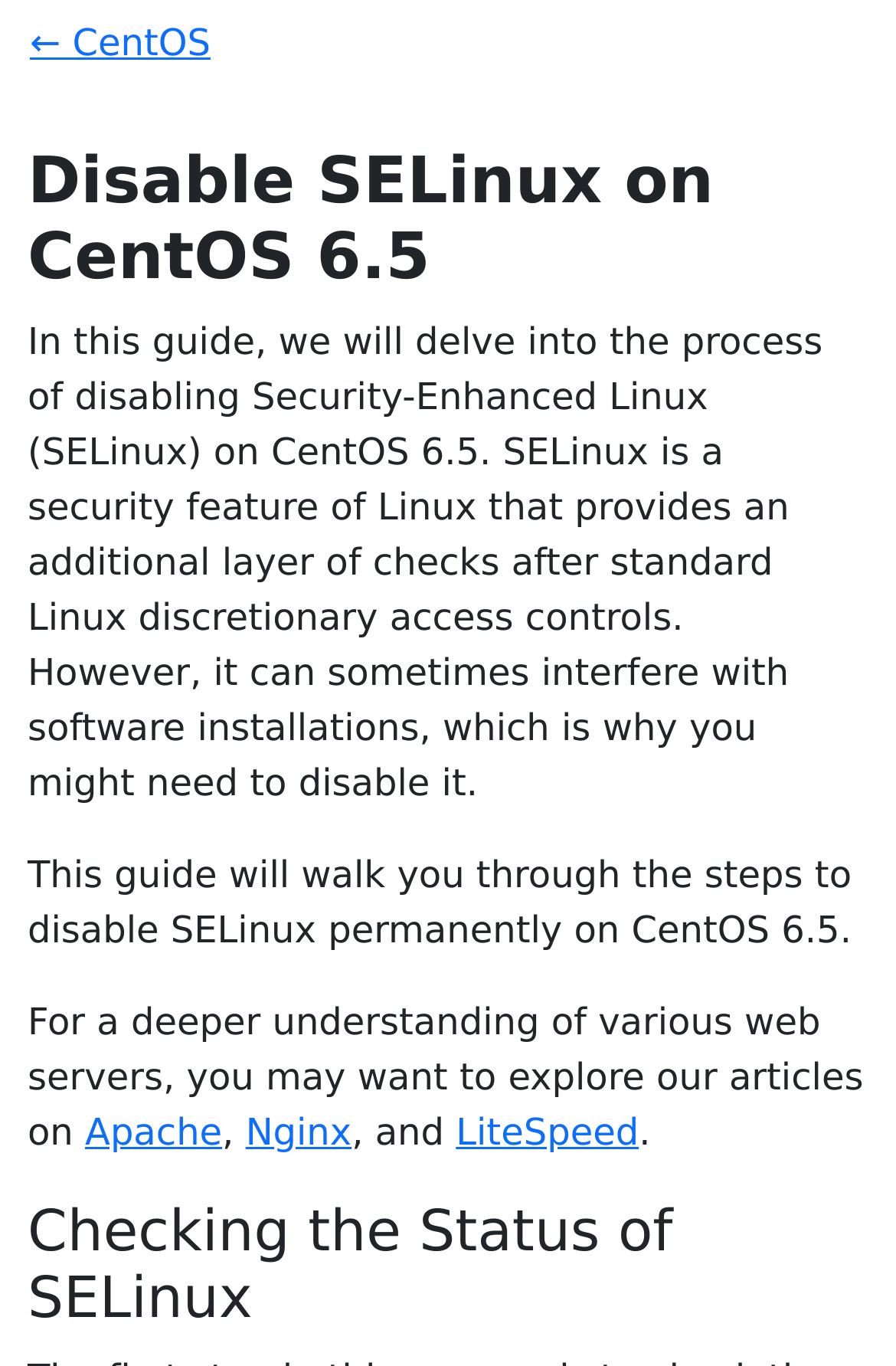What is the CentOS version discussed in this guide?
Based on the image, provide a one-word or brief-phrase response.

6.5